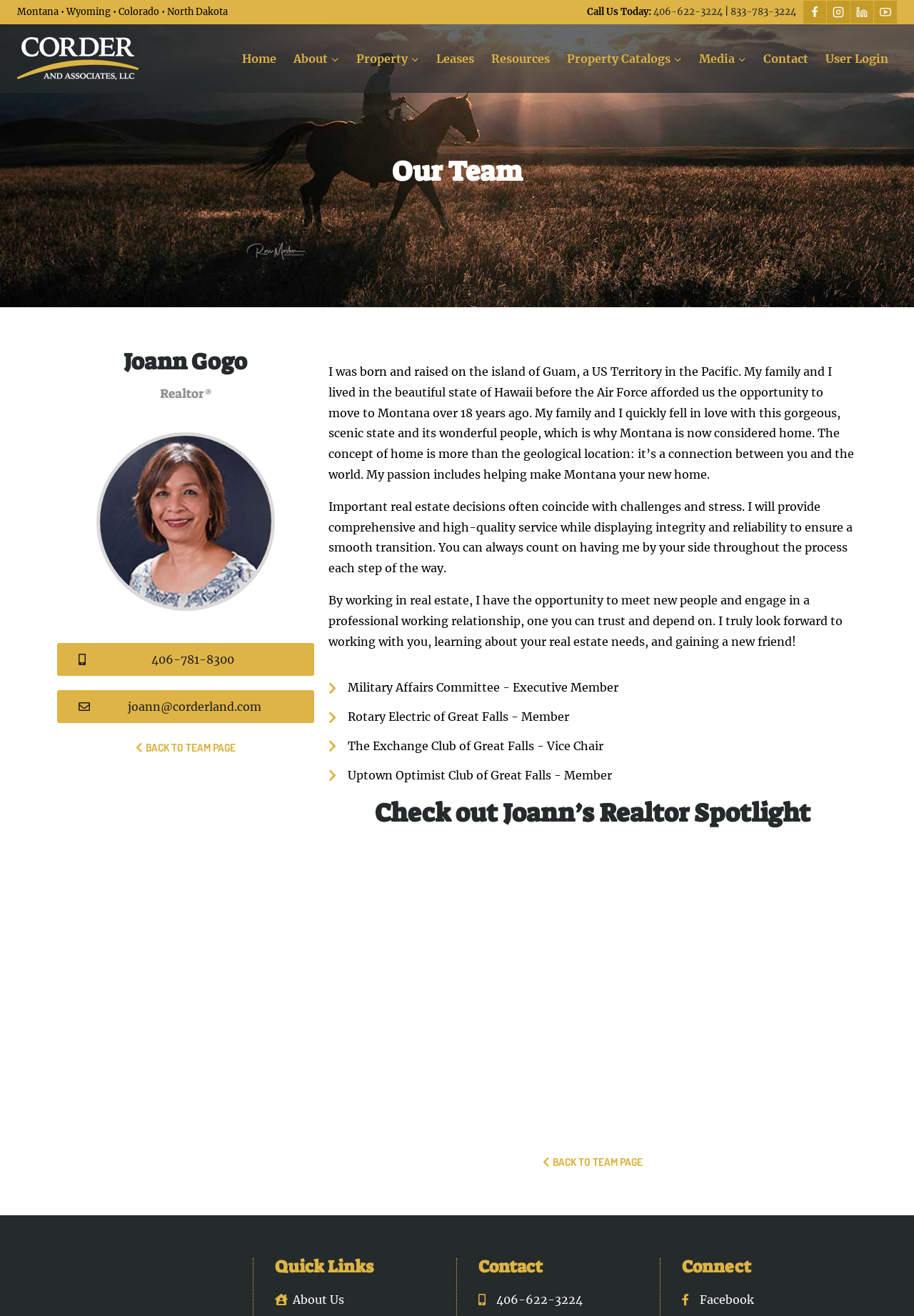Write an extensive caption that covers every aspect of the webpage.

This webpage is about Joann Gogo, a Realtor, and her profile. At the top, there are four social media links, including Facebook, Instagram, LinkedIn, and YouTube, aligned horizontally. Below them, there is a navigation menu with links to different pages, such as Home, About, Property, Leases, Resources, Property Catalogs, Media, Contact, and User Login.

The main content of the page is divided into sections. The first section has a heading "Our Team" and a subheading "Joann Gogo" with her title "Realtor®" and contact information, including phone number and email. There is also a link to go back to the team page.

The next section is a brief biography of Joann, describing her background, including where she was born and raised, and how she came to live in Montana. This section also mentions her passion for helping people find their new home in Montana.

Following this, there are three paragraphs describing Joann's approach to real estate, including her commitment to providing comprehensive and high-quality service, her enthusiasm for working with clients, and her goal of building trust and relationships.

Below these paragraphs, there are four lines of text listing Joann's affiliations and memberships, including the Military Affairs Committee, Rotary Electric of Great Falls, The Exchange Club of Great Falls, and Uptown Optimist Club of Great Falls.

The next section has a heading "Check out Joann’s Realtor Spotlight" and a link to go back to the team page. Finally, there are three sections at the bottom of the page, including "Quick Links" with a link to About Us, "Contact" with a phone number, and "Connect" with a link to Facebook.